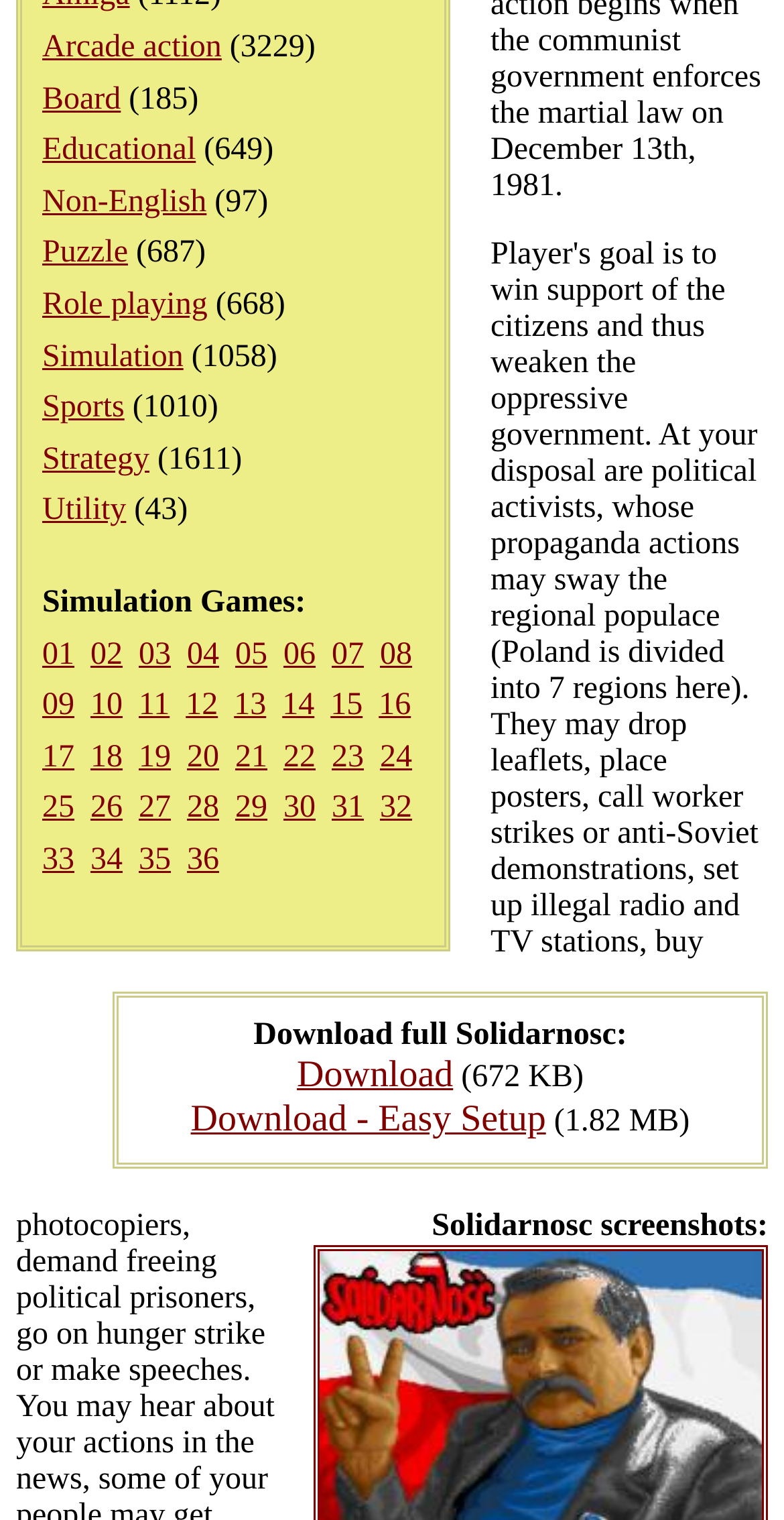Determine the bounding box coordinates of the UI element that matches the following description: "Download - Easy Setup". The coordinates should be four float numbers between 0 and 1 in the format [left, top, right, bottom].

[0.243, 0.723, 0.696, 0.751]